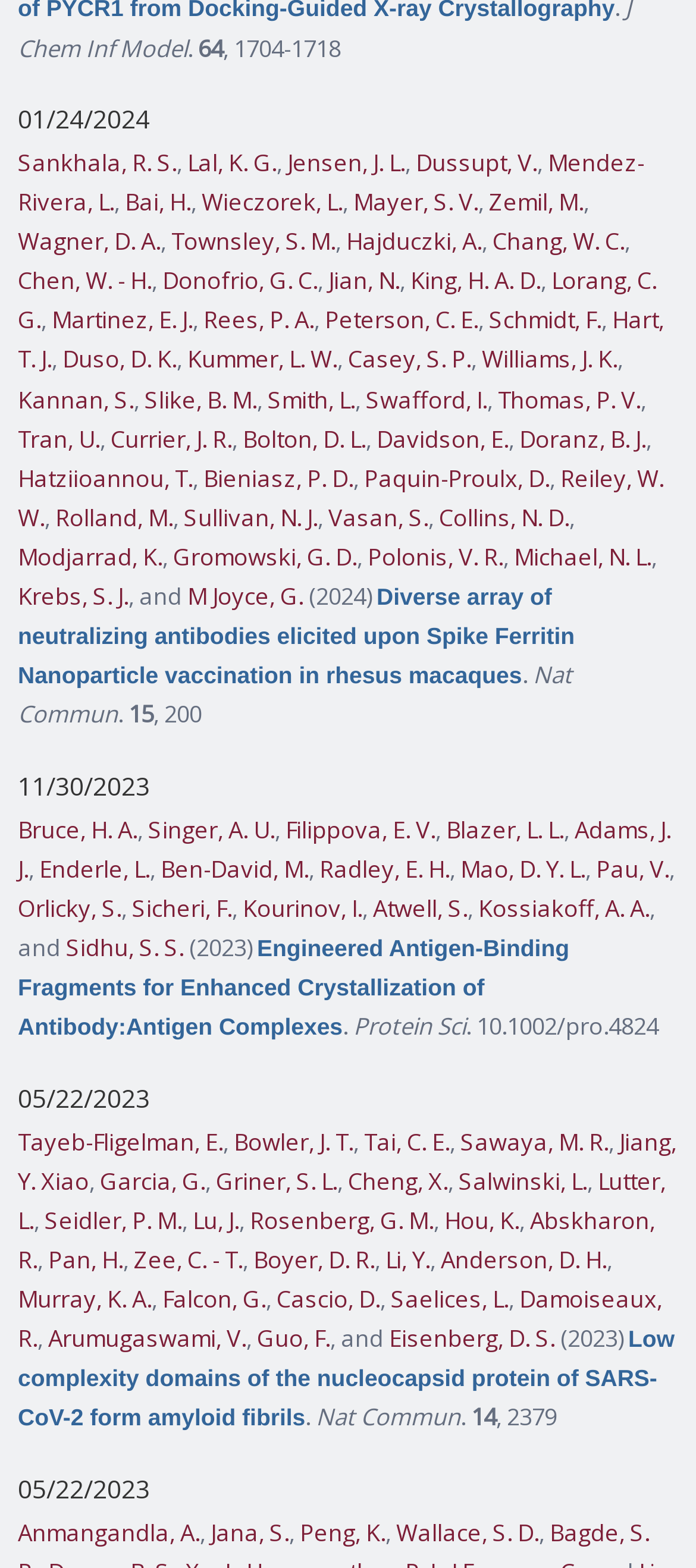Find the bounding box coordinates for the area that must be clicked to perform this action: "Follow the link 'Mendez-Rivera, L.'".

[0.026, 0.093, 0.926, 0.139]